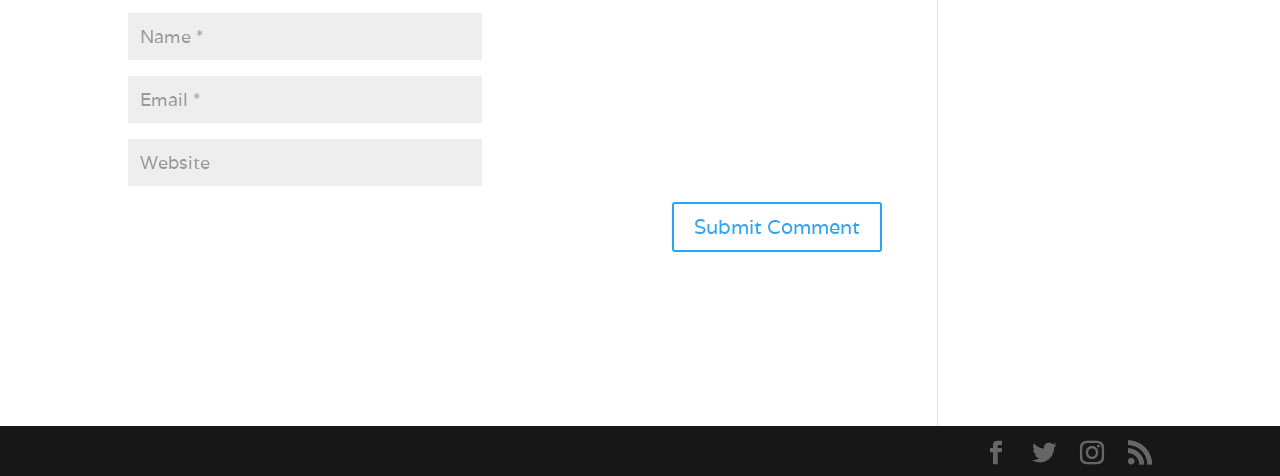Answer the question with a brief word or phrase:
Is the website field required?

No